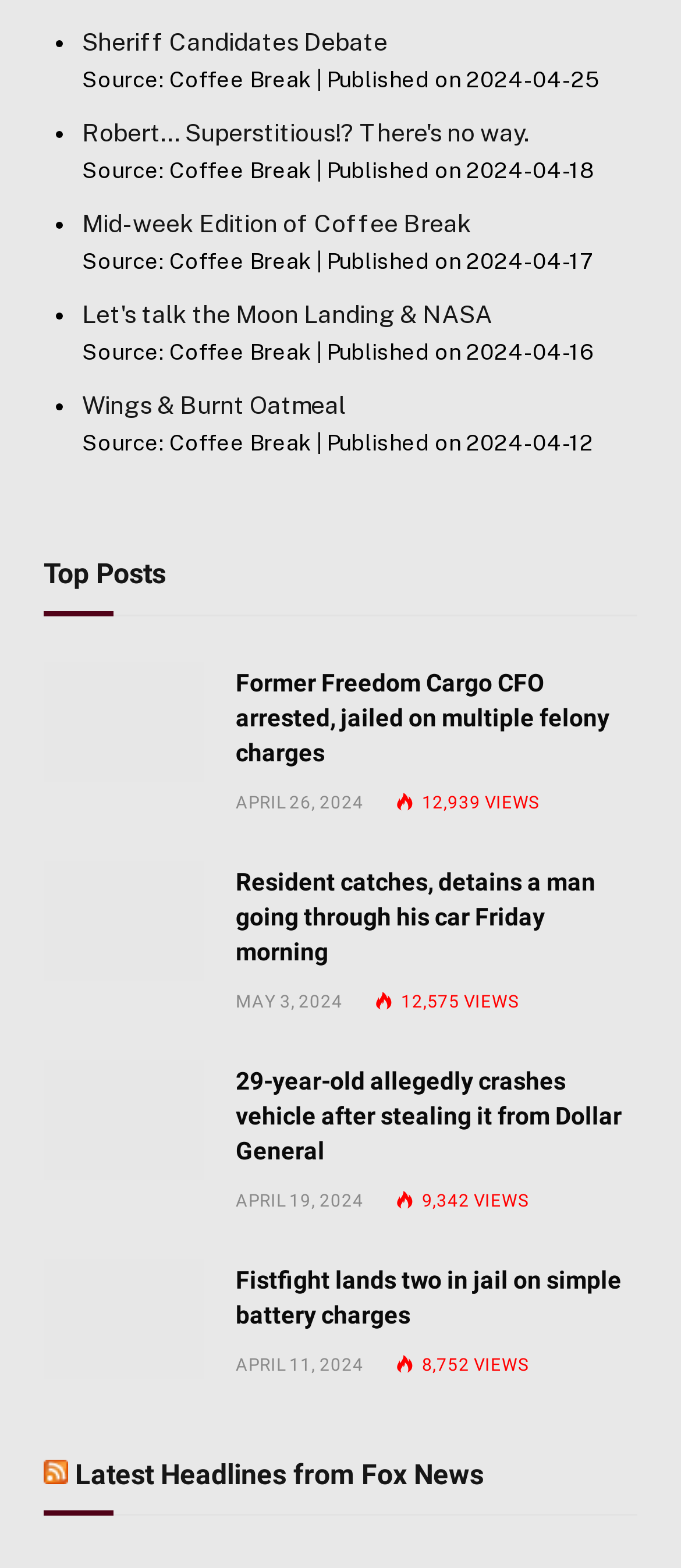Find the bounding box coordinates for the element described here: "Latest Headlines from Fox News".

[0.11, 0.93, 0.71, 0.951]